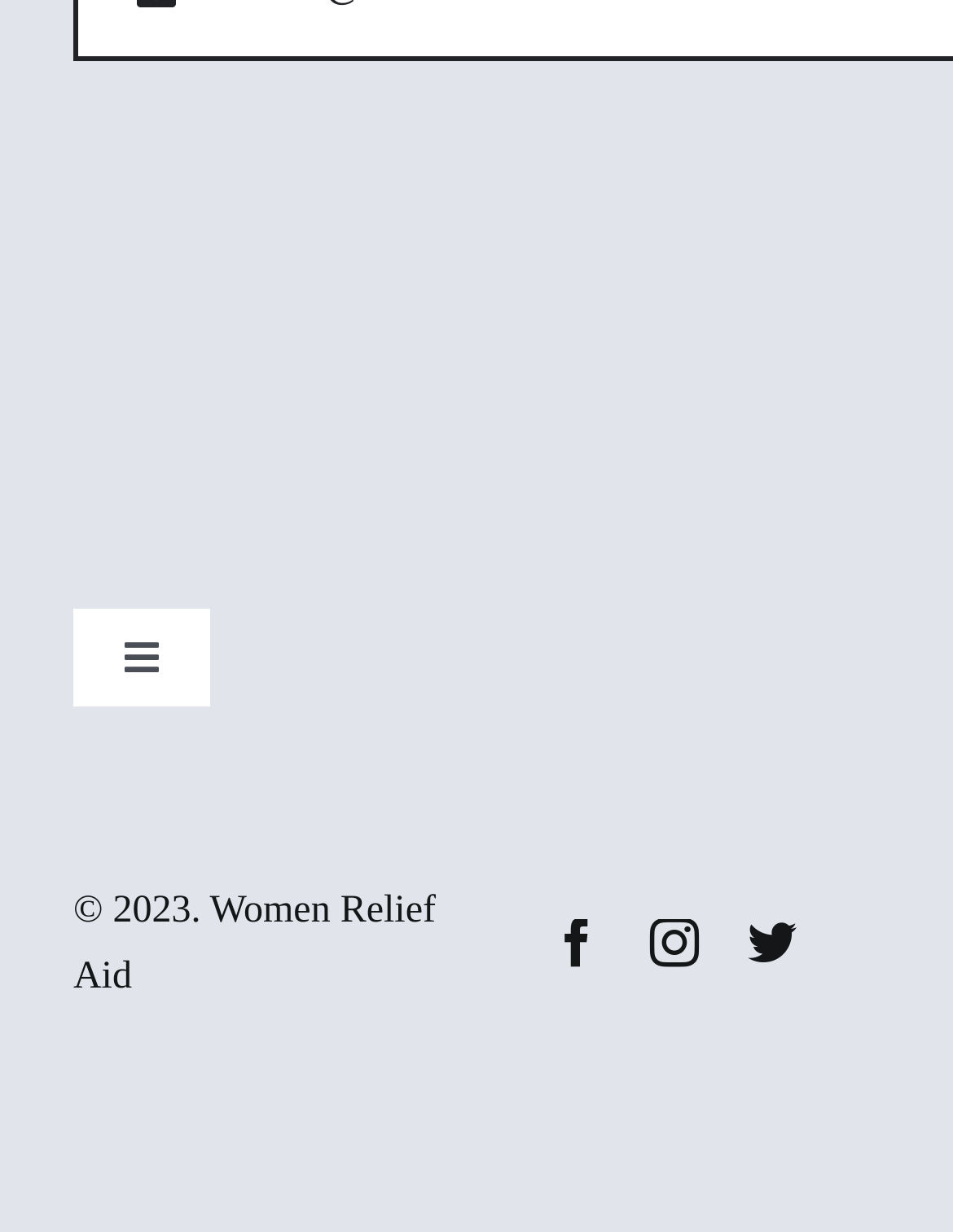What is the copyright year of Women Relief Aid?
Based on the screenshot, give a detailed explanation to answer the question.

The copyright year can be found at the bottom of the webpage, where it says '© 2023. Women Relief Aid'.